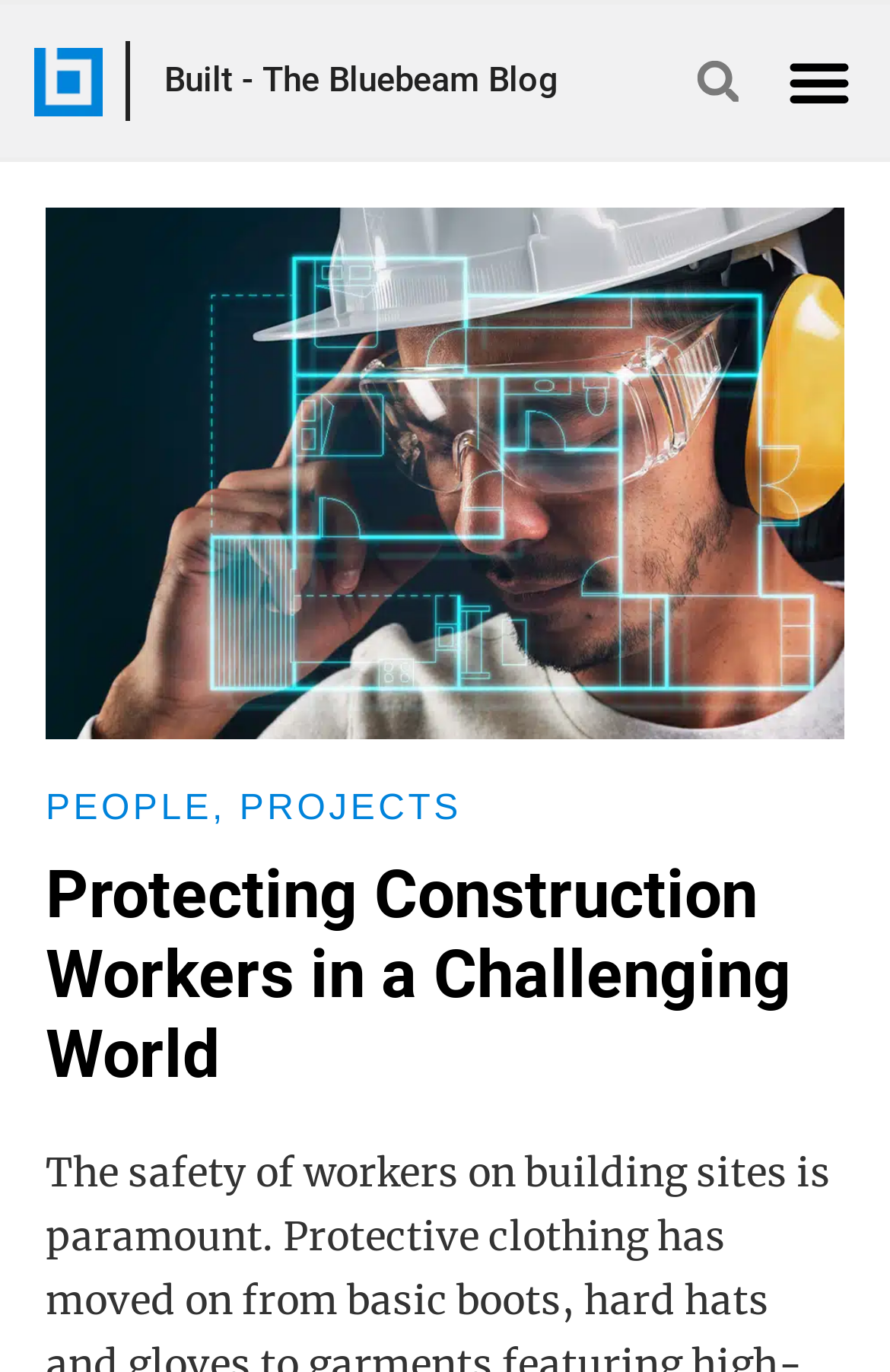What is the name of the blog?
Using the image, respond with a single word or phrase.

Built - The Bluebeam Blog